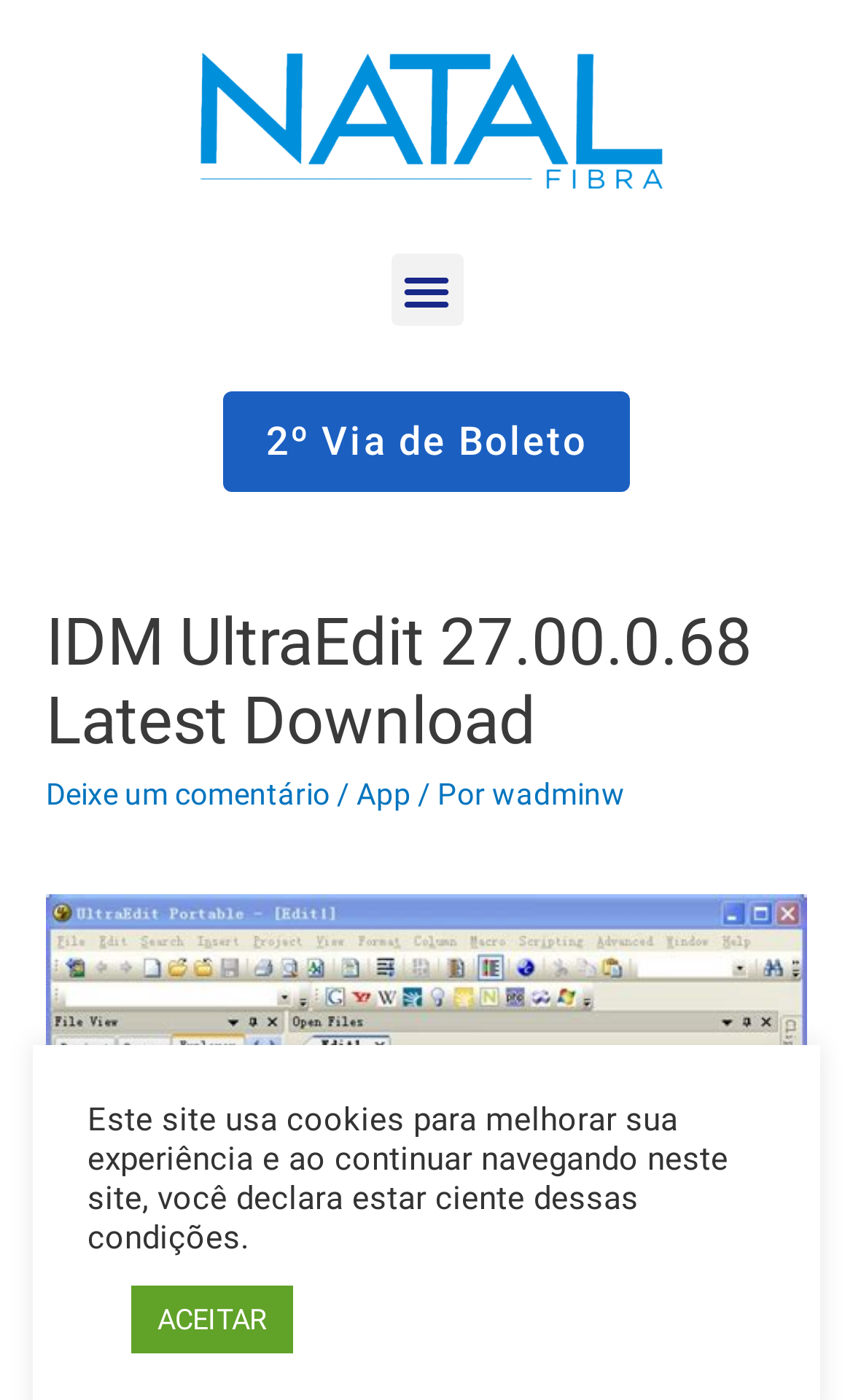What is the name of the software being discussed?
Look at the image and provide a detailed response to the question.

I inferred this answer by looking at the header section of the webpage, which contains the text 'IDM UltraEdit 27.00.0.68 Latest Download'. This suggests that the webpage is about IDM UltraEdit software.